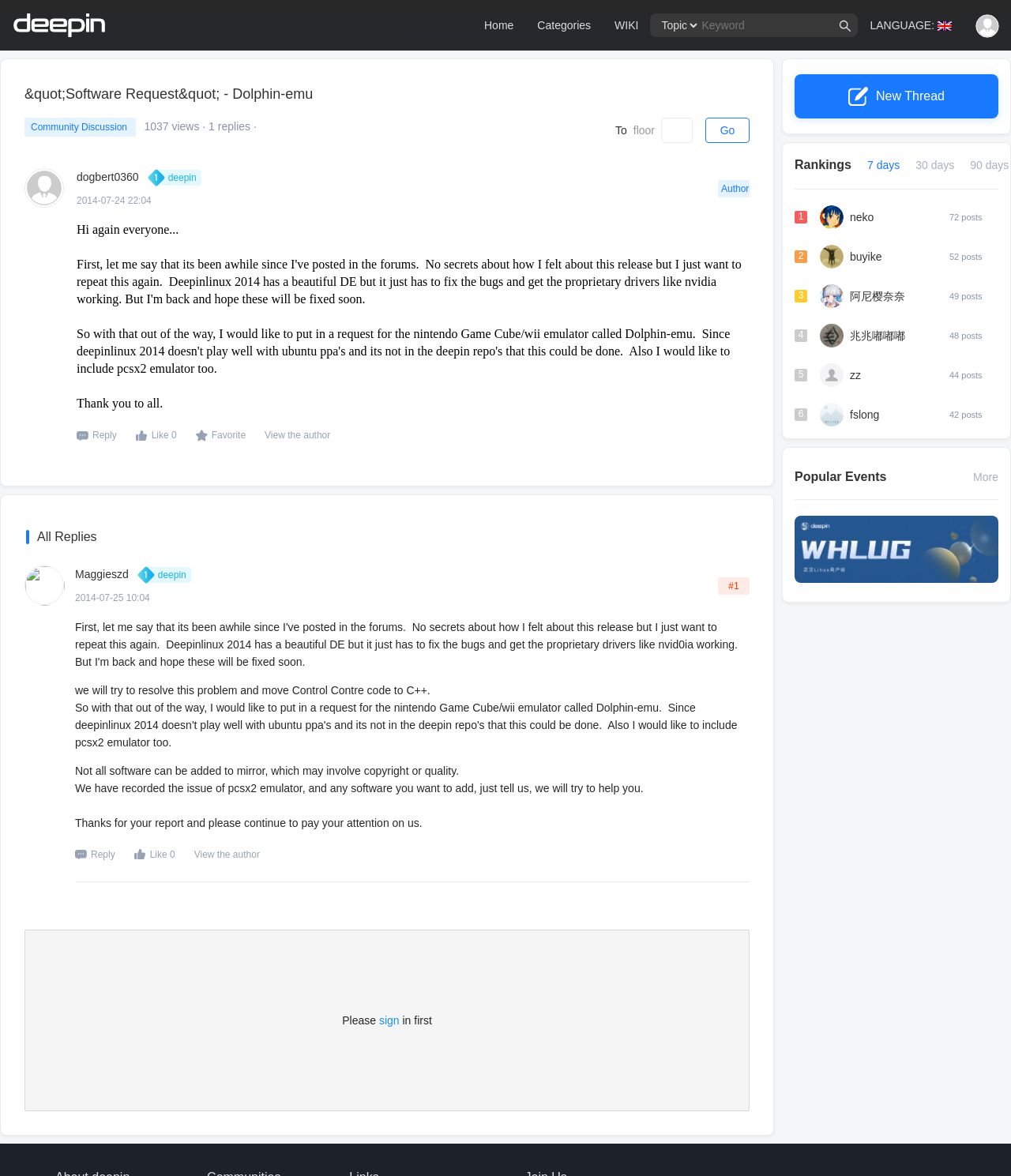Bounding box coordinates should be provided in the format (top-left x, top-left y, bottom-right x, bottom-right y) with all values between 0 and 1. Identify the bounding box for this UI element: 5zz 44 posts

[0.786, 0.309, 0.988, 0.329]